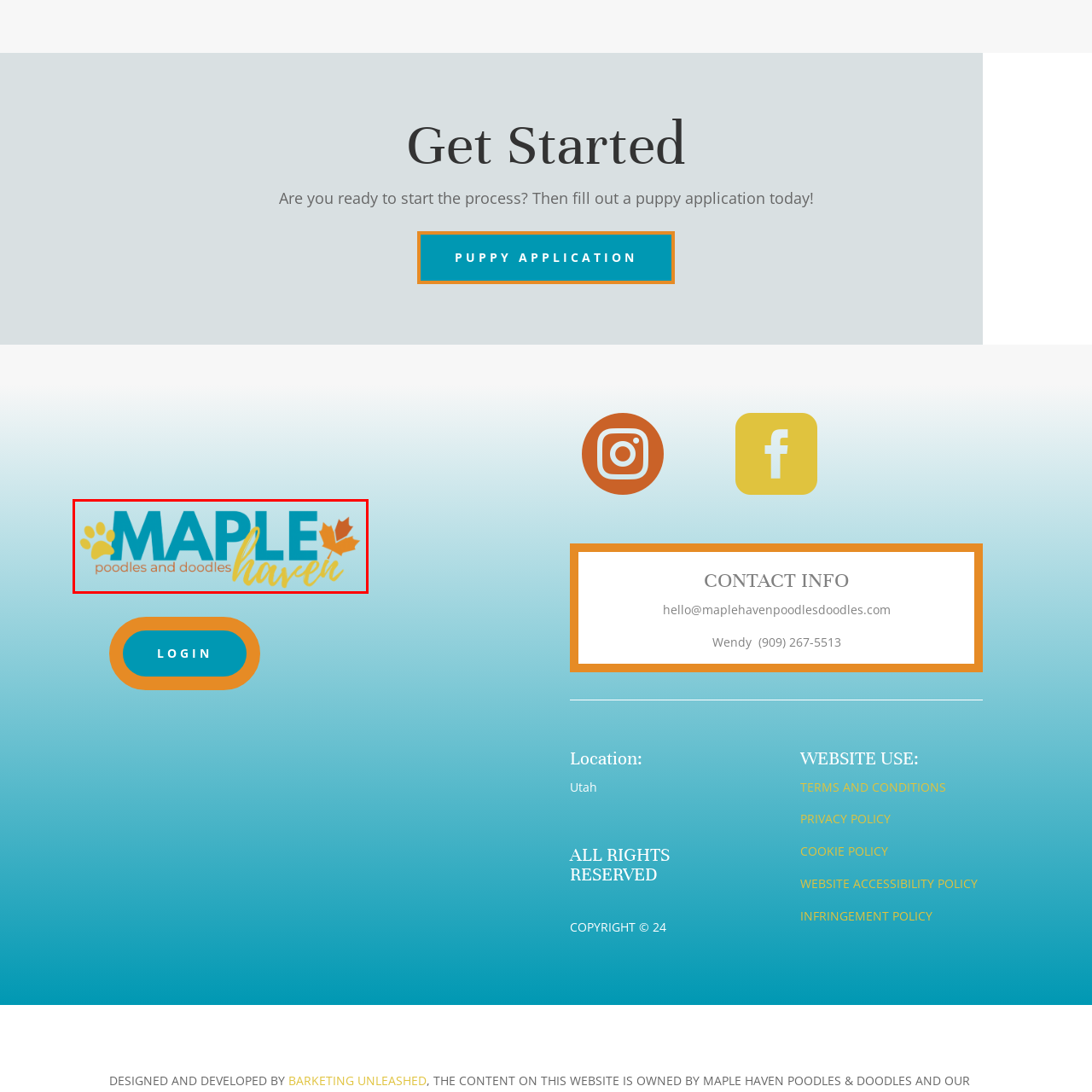Please look at the image highlighted by the red box, What icons are embedded in the logo design?
 Provide your answer using a single word or phrase.

Paw print and autumn leaf